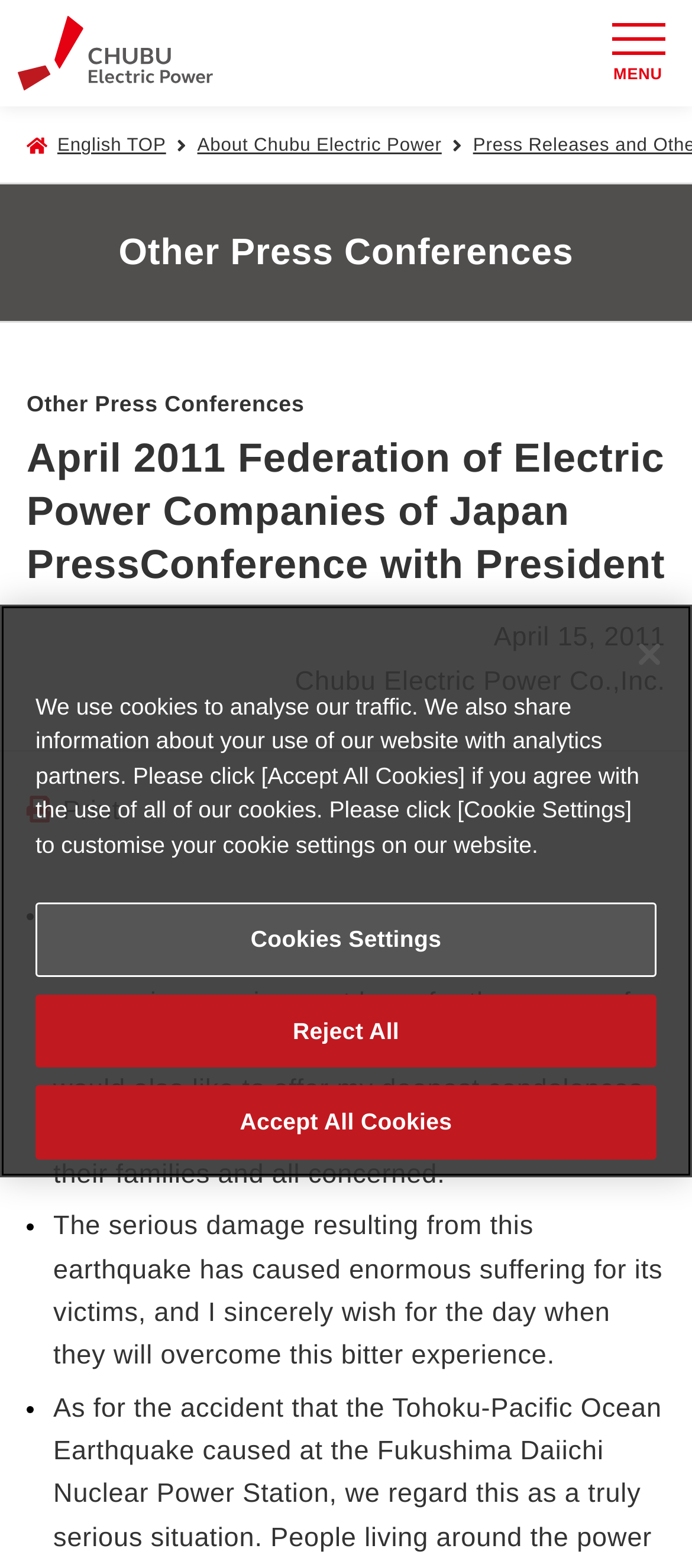What is the name of the company?
Please answer the question with as much detail and depth as you can.

The name of the company can be found in the top-left corner of the webpage, where it says 'Chubu Electric Power Co.,Inc.'